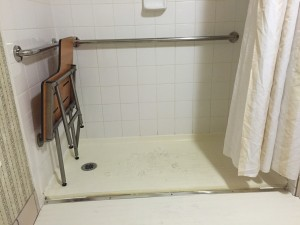Is the shower curtain fully drawn?
Based on the image, give a concise answer in the form of a single word or short phrase.

No